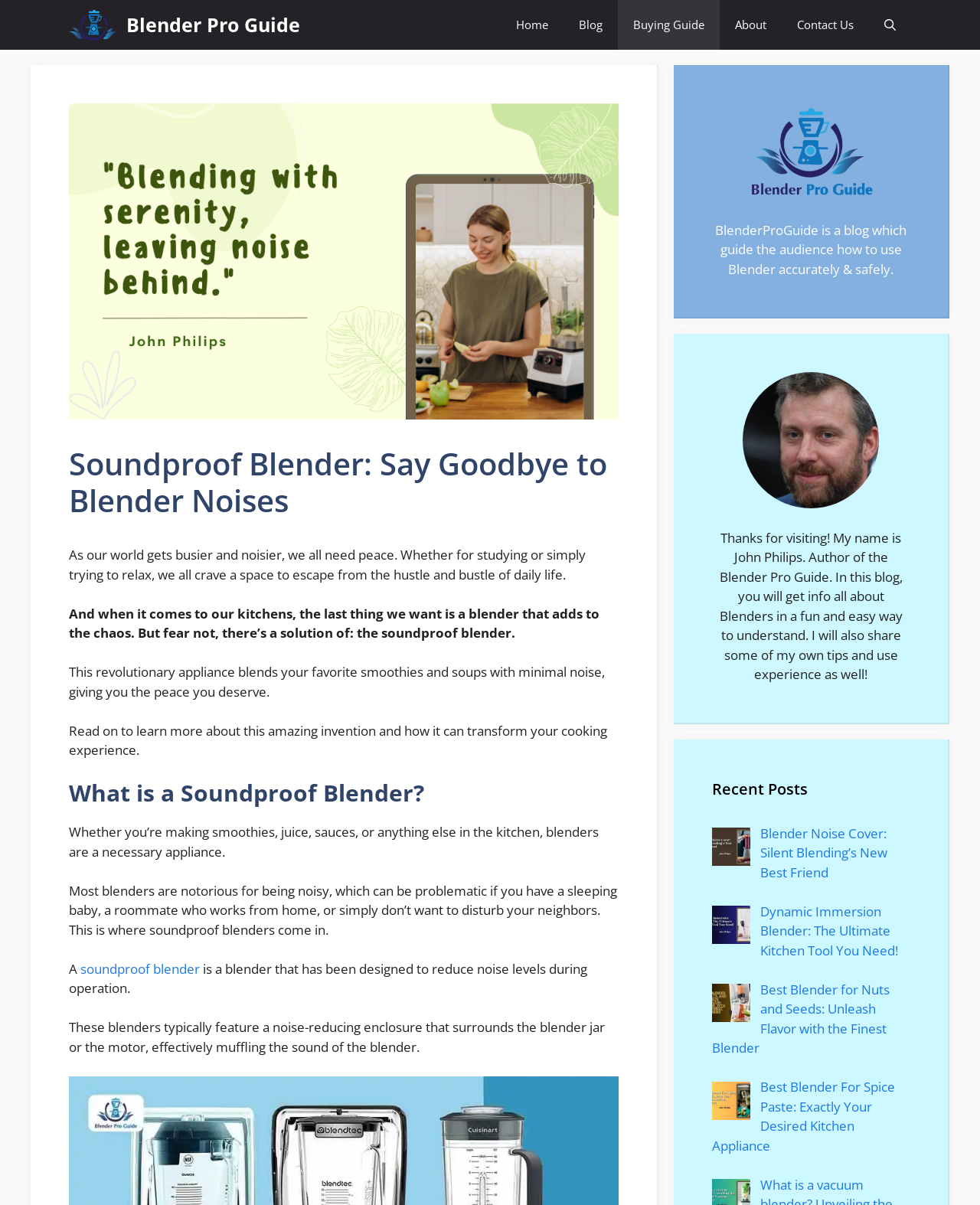Who is the author of the Blender Pro Guide?
Using the image, answer in one word or phrase.

John Philips